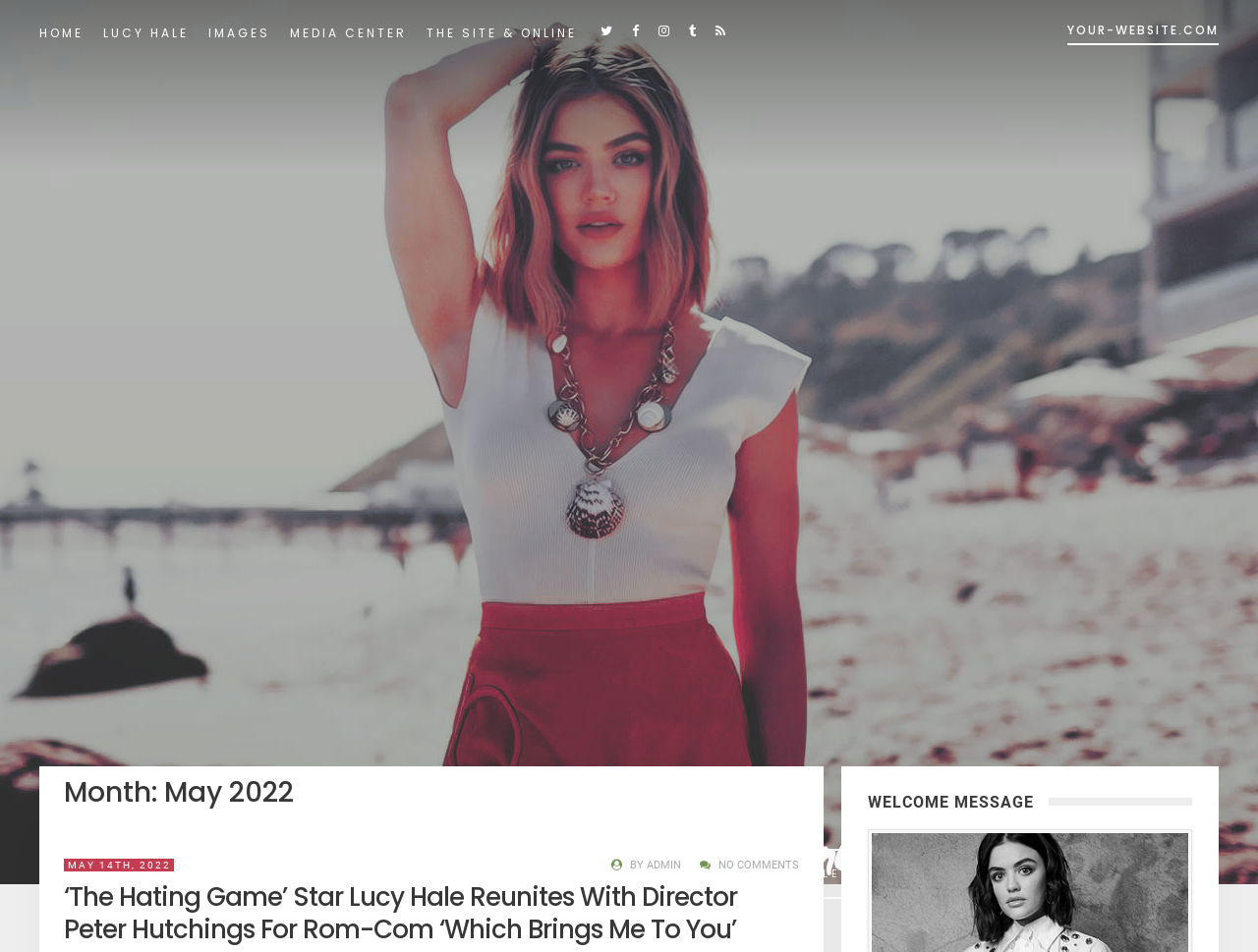How many comments are there on the latest post?
Based on the image, give a one-word or short phrase answer.

No comments